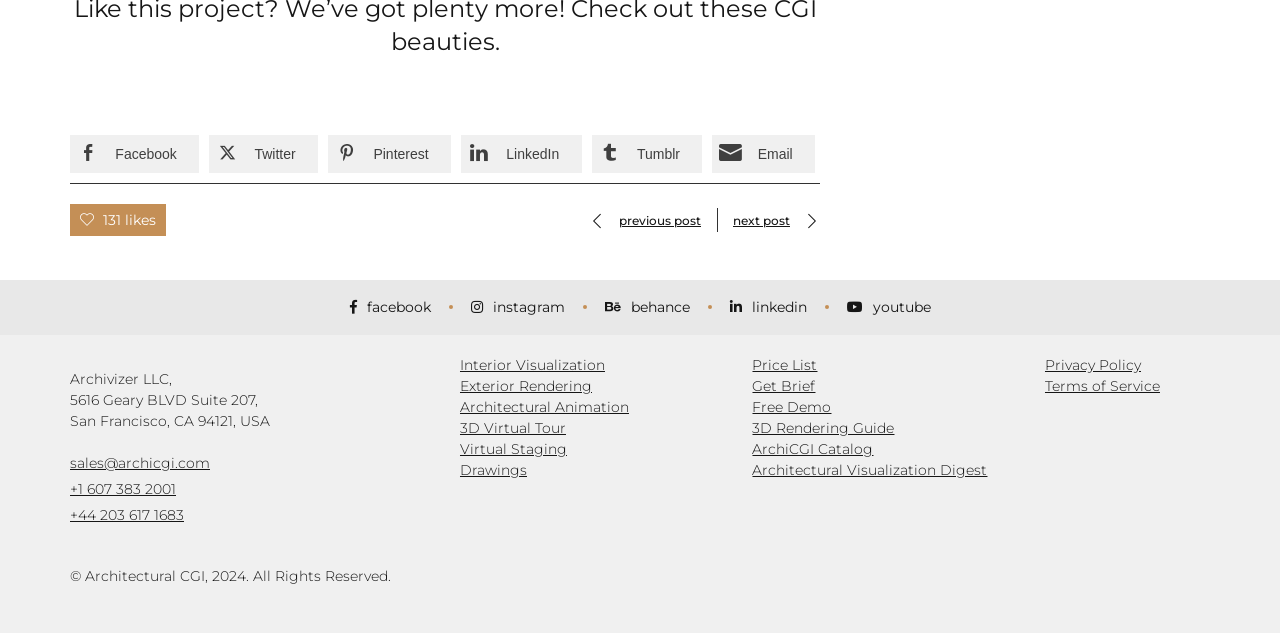What is the copyright information on the webpage?
Provide a comprehensive and detailed answer to the question.

I noticed a copyright notice at the bottom of the webpage, which states '© Architectural CGI, 2024. All Rights Reserved.', indicating that the content on the webpage is protected by copyright and belongs to Architectural CGI.